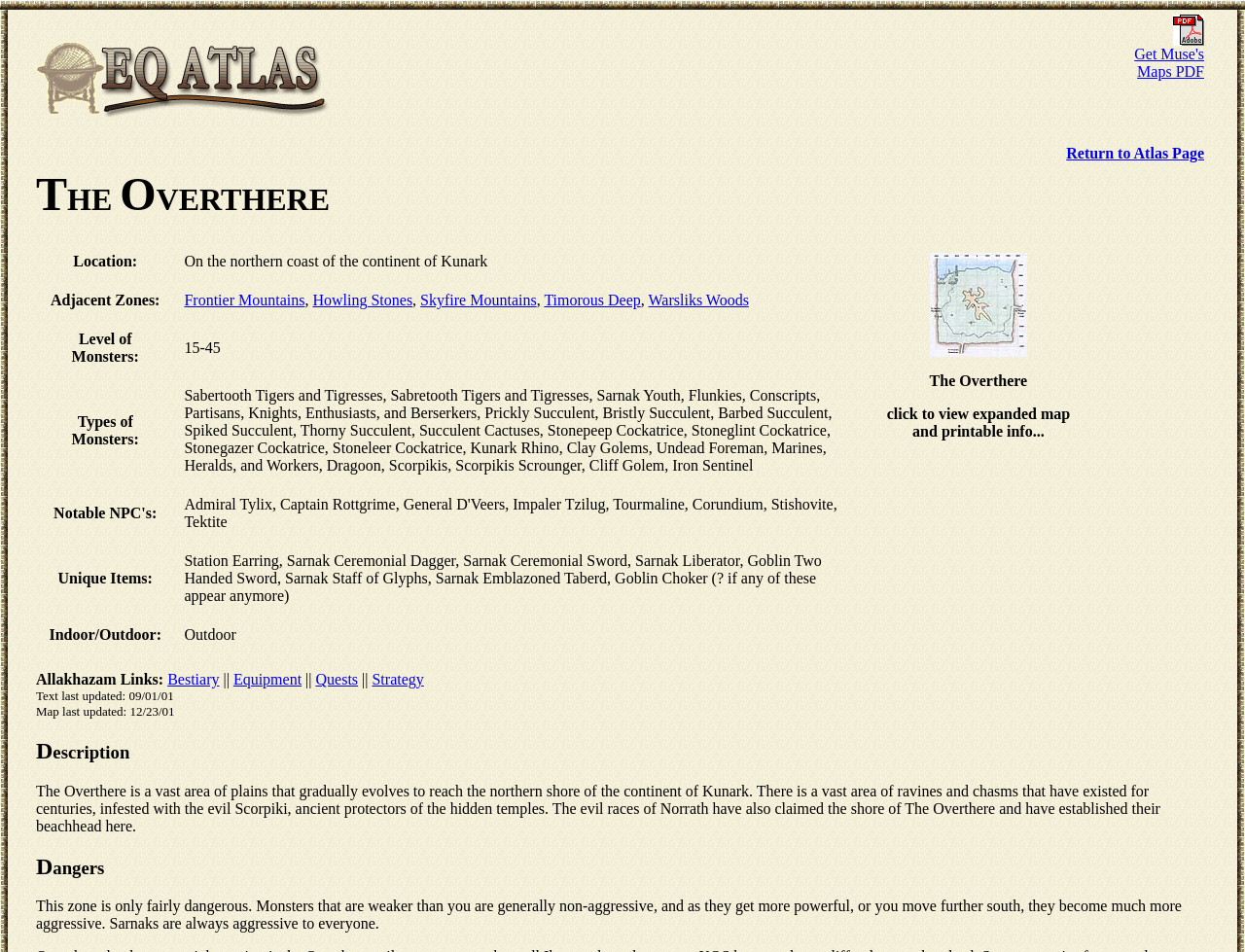What is the name of the evil races that have claimed the shore of The Overthere? Please answer the question using a single word or phrase based on the image.

Norrath